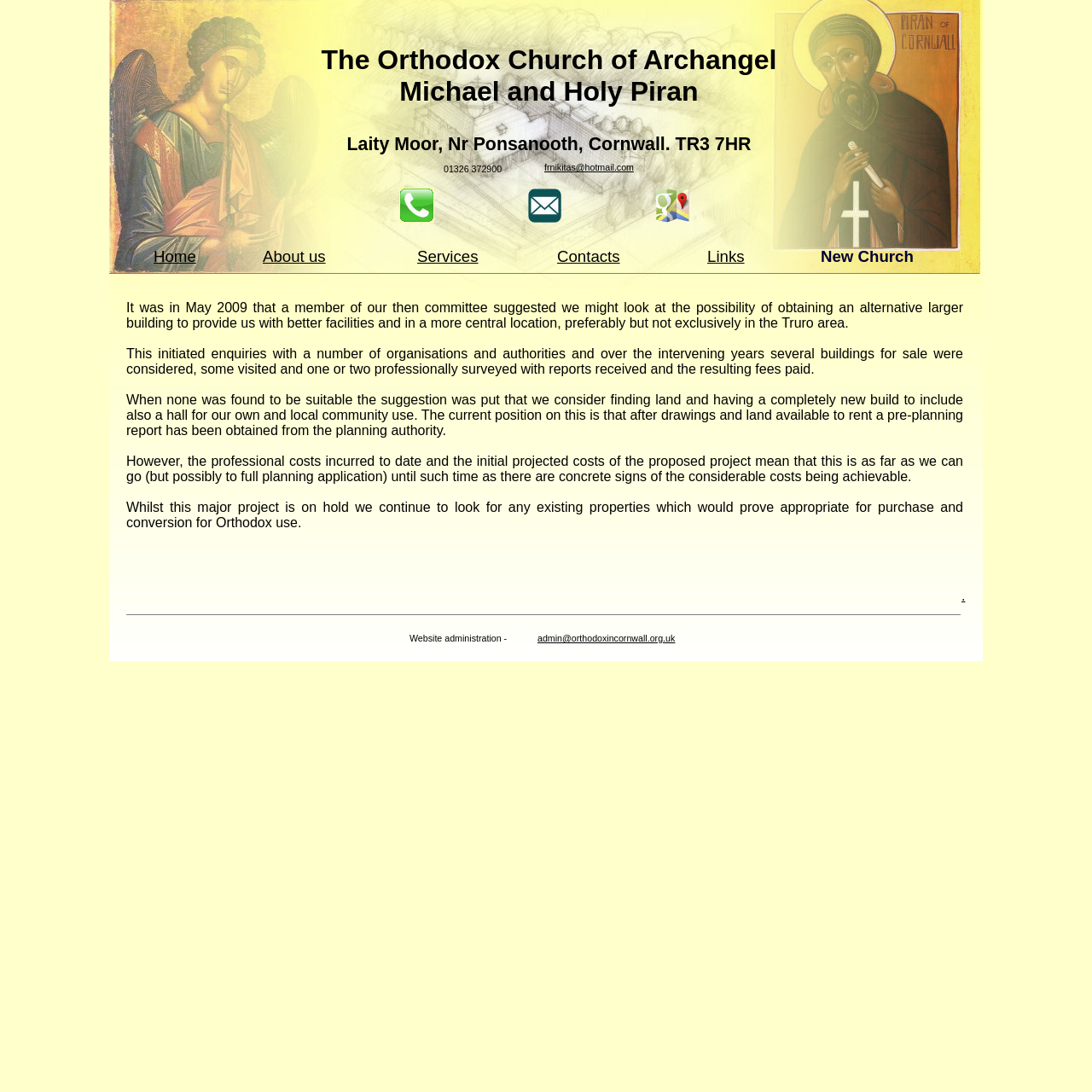What is the location of the church?
Provide a short answer using one word or a brief phrase based on the image.

Laity Moor, Nr Ponsanooth, Cornwall. TR3 7HR